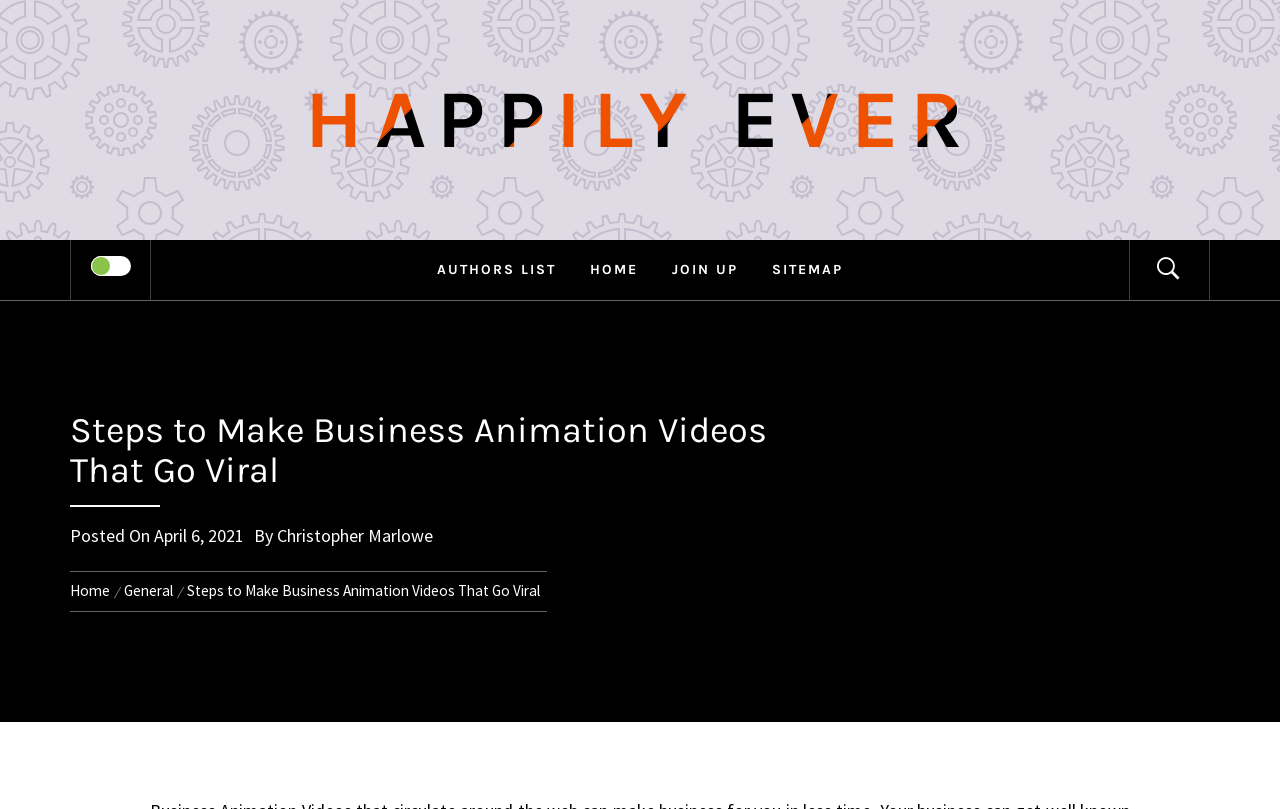Using the details in the image, give a detailed response to the question below:
What is the category of the article?

I found the category of the article by looking at the navigation breadcrumbs, which shows 'Home' > 'General' > 'Steps to Make Business Animation Videos That Go Viral', indicating that the article belongs to the 'General' category.